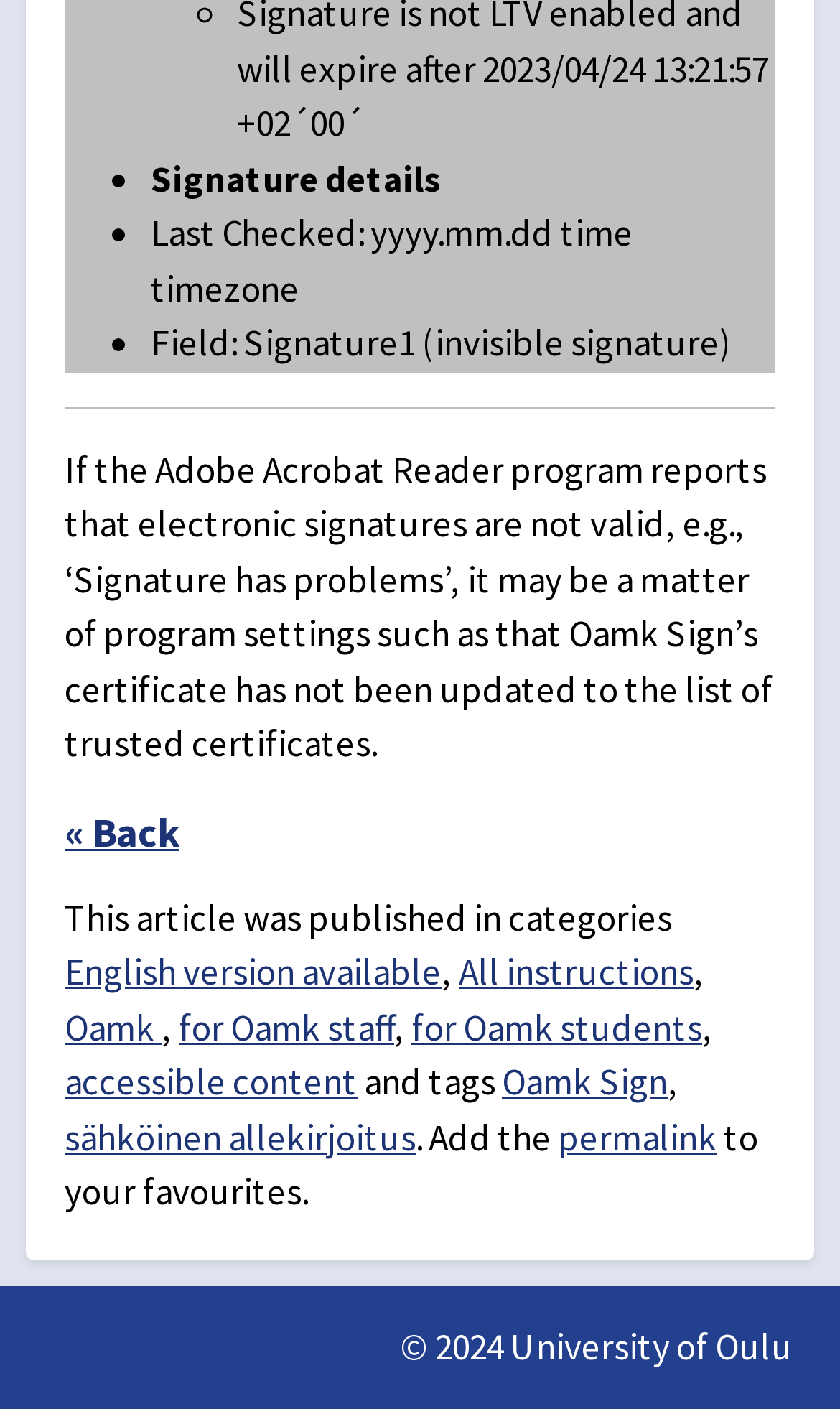Using the webpage screenshot and the element description accessible content, determine the bounding box coordinates. Specify the coordinates in the format (top-left x, top-left y, bottom-right x, bottom-right y) with values ranging from 0 to 1.

[0.077, 0.751, 0.426, 0.785]